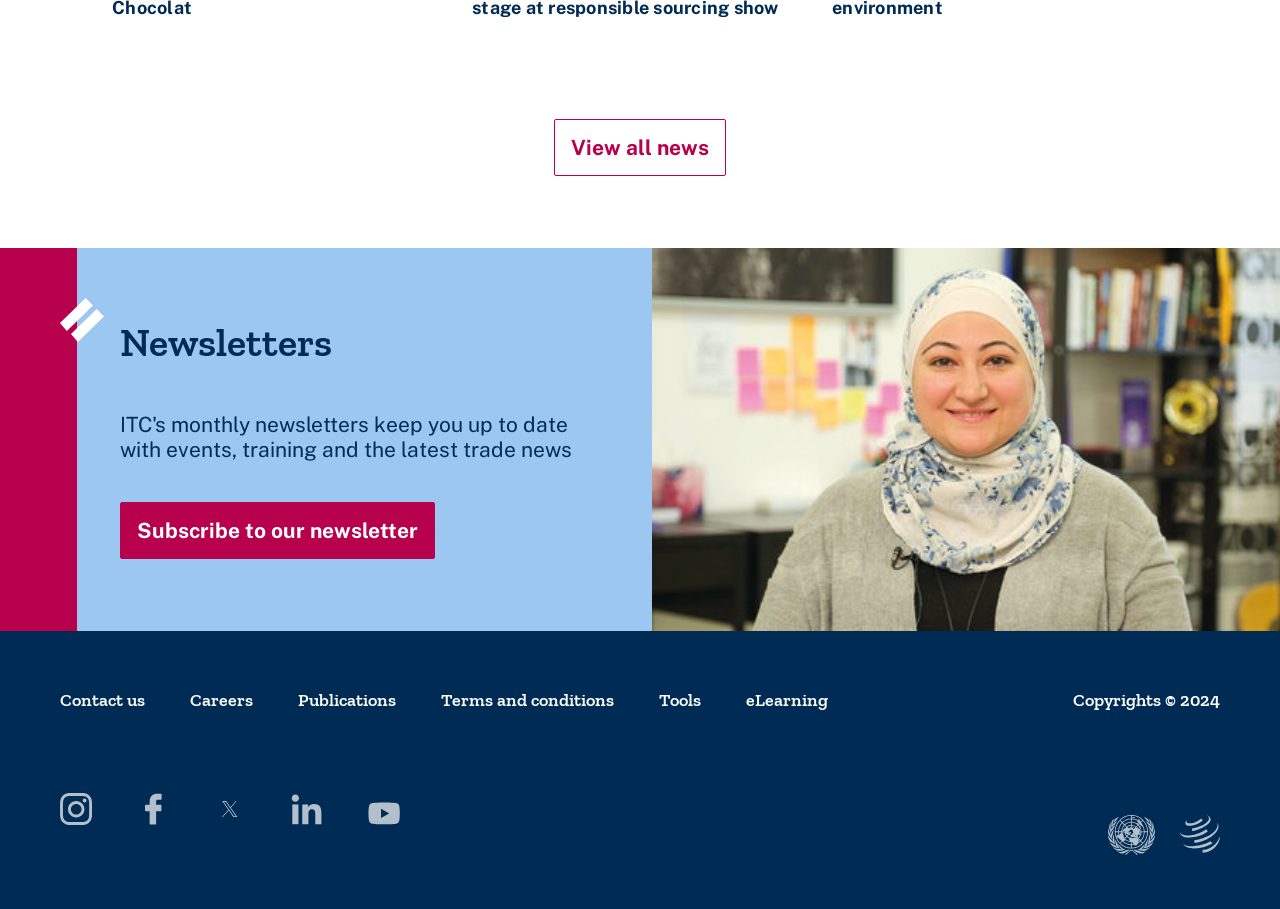Determine the bounding box coordinates of the clickable element necessary to fulfill the instruction: "Open Instagram". Provide the coordinates as four float numbers within the 0 to 1 range, i.e., [left, top, right, bottom].

[0.047, 0.873, 0.072, 0.908]